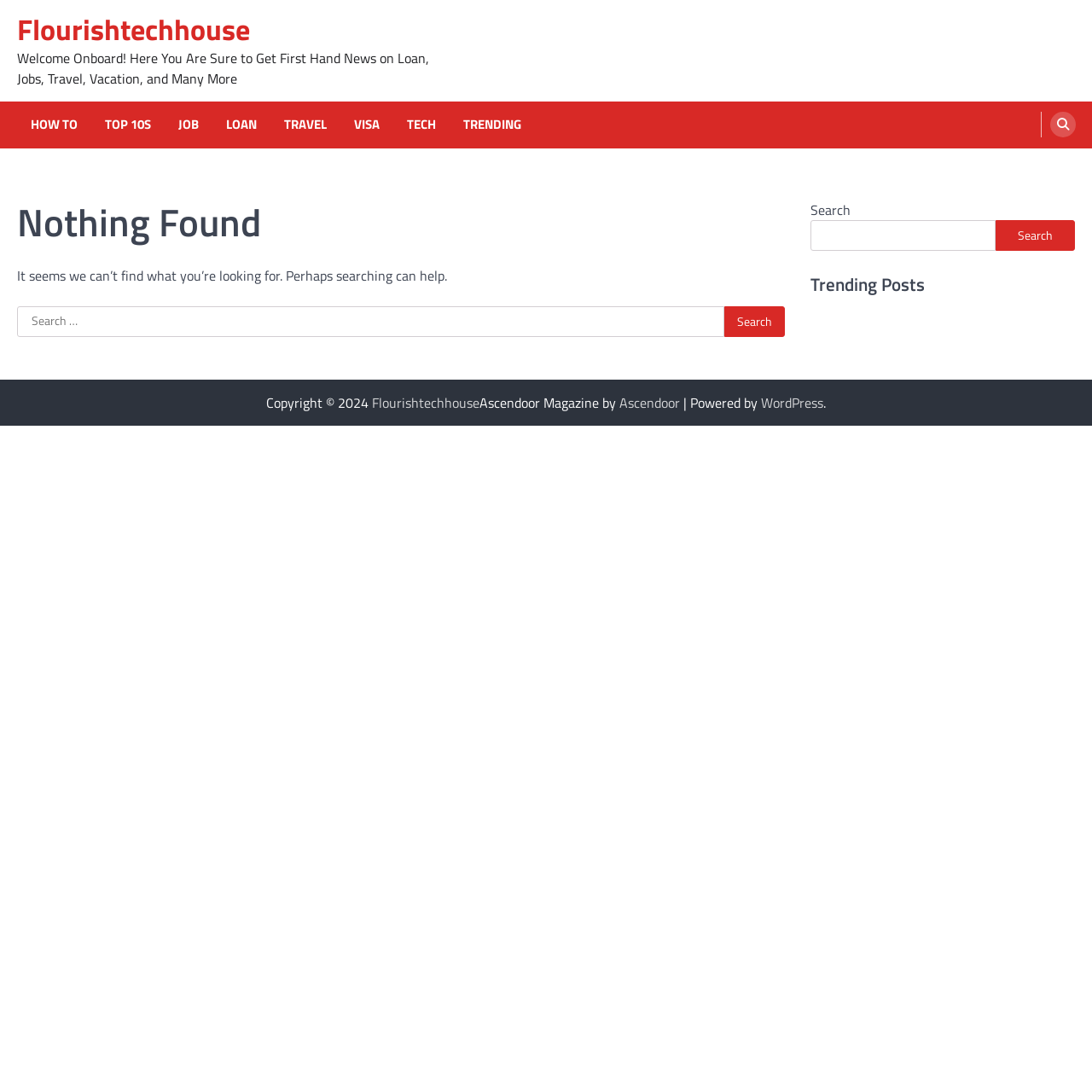Please identify the coordinates of the bounding box for the clickable region that will accomplish this instruction: "Read the trending posts".

[0.742, 0.248, 0.984, 0.273]